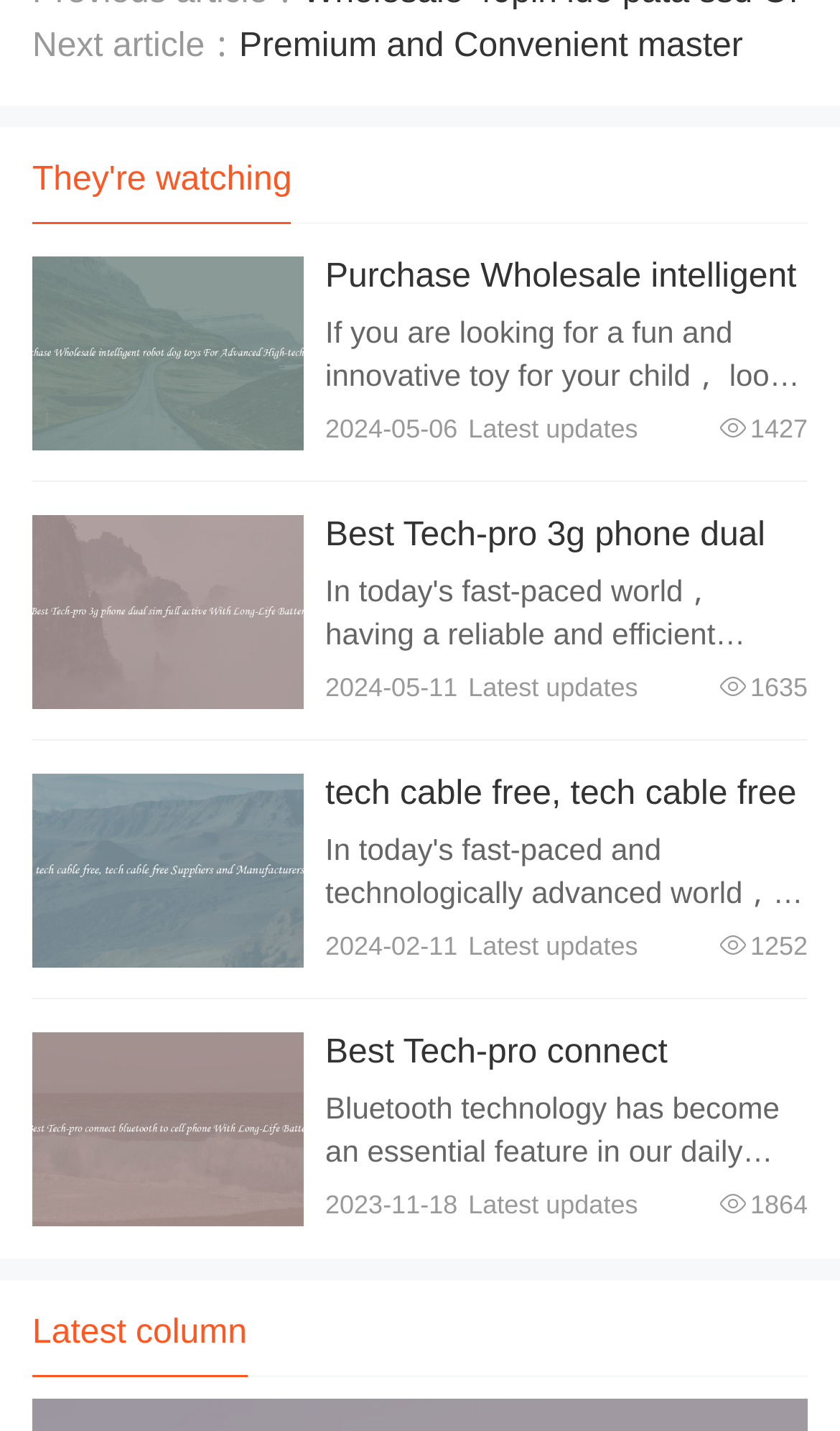Show me the bounding box coordinates of the clickable region to achieve the task as per the instruction: "Purchase Wholesale intelligent robot dog toys For Advanced High-tech Play".

[0.387, 0.181, 0.948, 0.267]